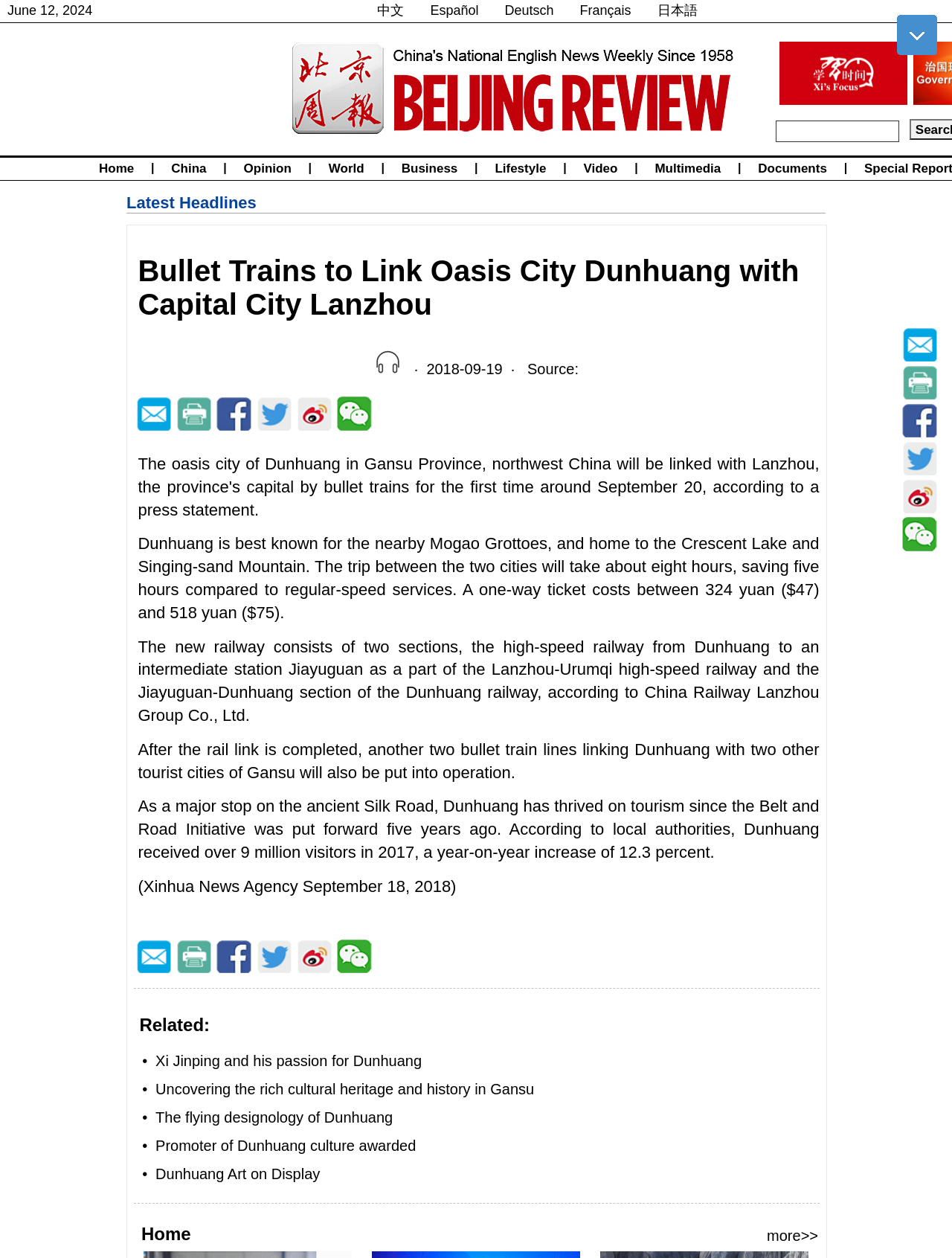Identify the bounding box coordinates for the element you need to click to achieve the following task: "View the 'Xi's Focus' section". Provide the bounding box coordinates as four float numbers between 0 and 1, in the form [left, top, right, bottom].

[0.812, 0.033, 0.953, 0.086]